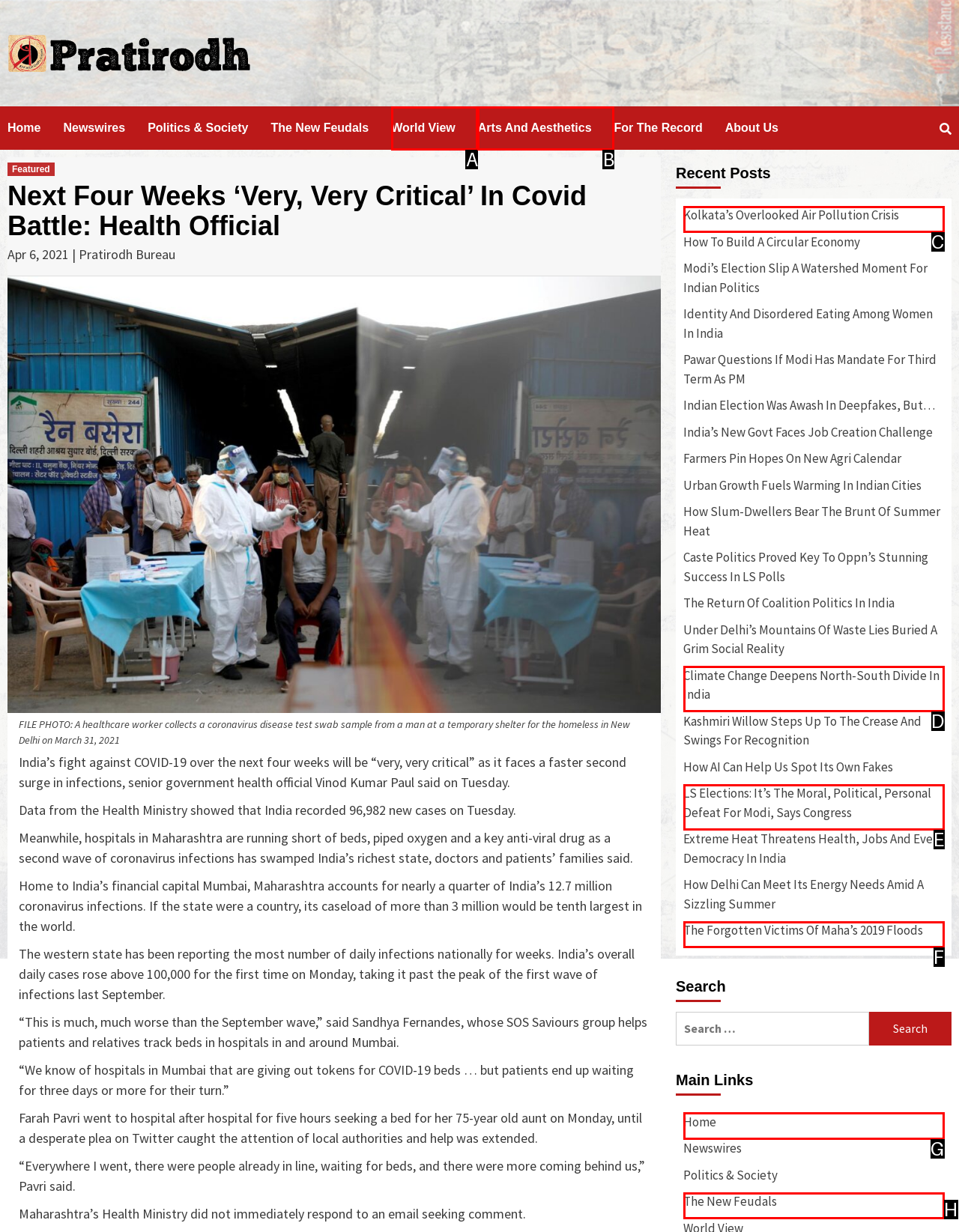Determine which UI element matches this description: Arts And Aesthetics
Reply with the appropriate option's letter.

B